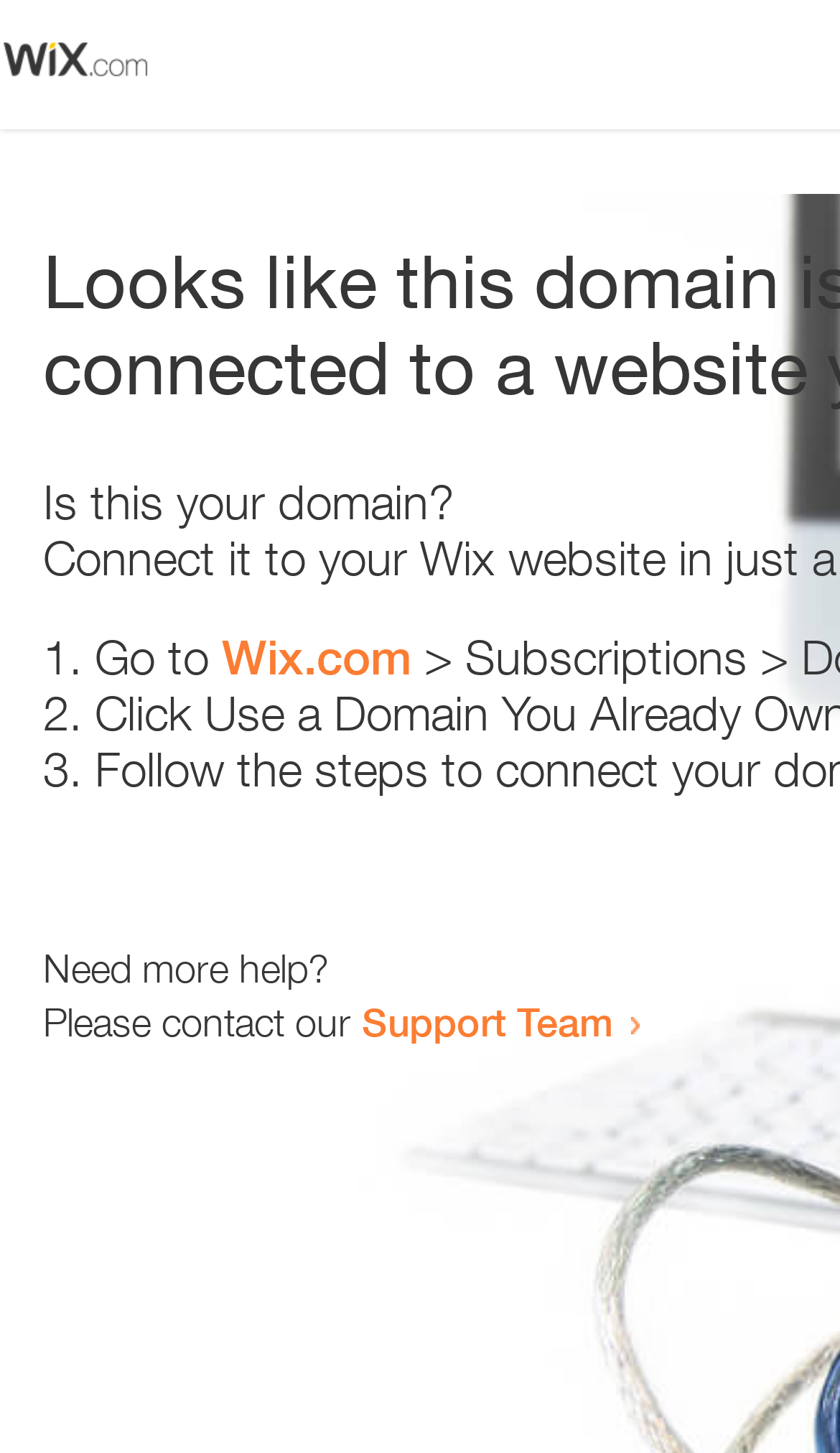Detail the various sections and features present on the webpage.

The webpage appears to be an error page, with a small image at the top left corner. Below the image, there is a question "Is this your domain?" in a prominent position. 

To the right of the question, there is a numbered list with three items. The first item starts with "1." and suggests going to "Wix.com". The second item starts with "2." and the third item starts with "3.", but their contents are not specified. 

Further down the page, there is a section that offers help, with the text "Need more help?" followed by a sentence "Please contact our" and a link to the "Support Team".